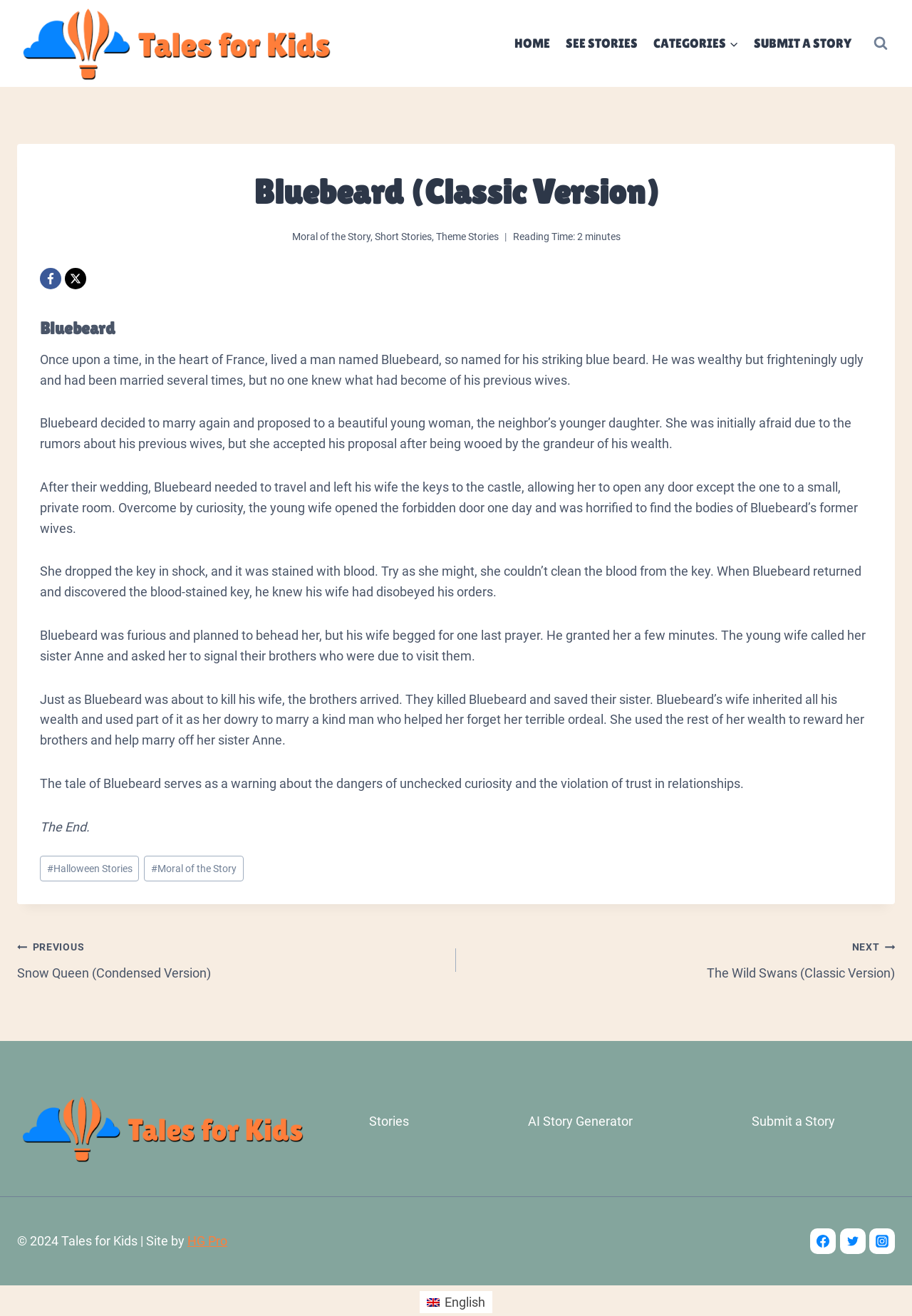With reference to the image, please provide a detailed answer to the following question: What social media platforms are available?

The social media platforms available can be found at the bottom of the webpage, where there are links to Facebook, Twitter, and Instagram, each with its corresponding icon.